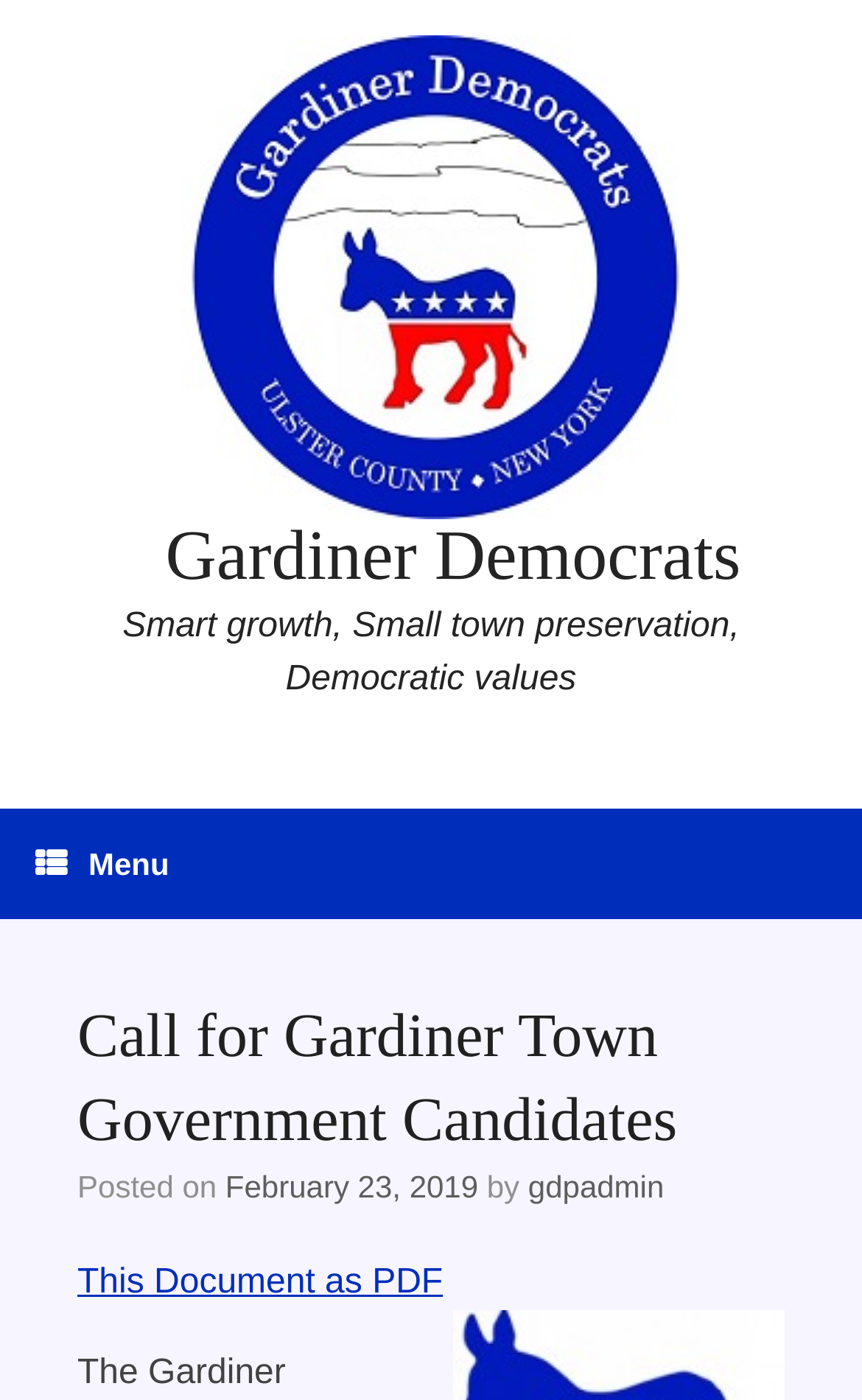Reply to the question below using a single word or brief phrase:
What is the date of the posted article?

February 23, 2019